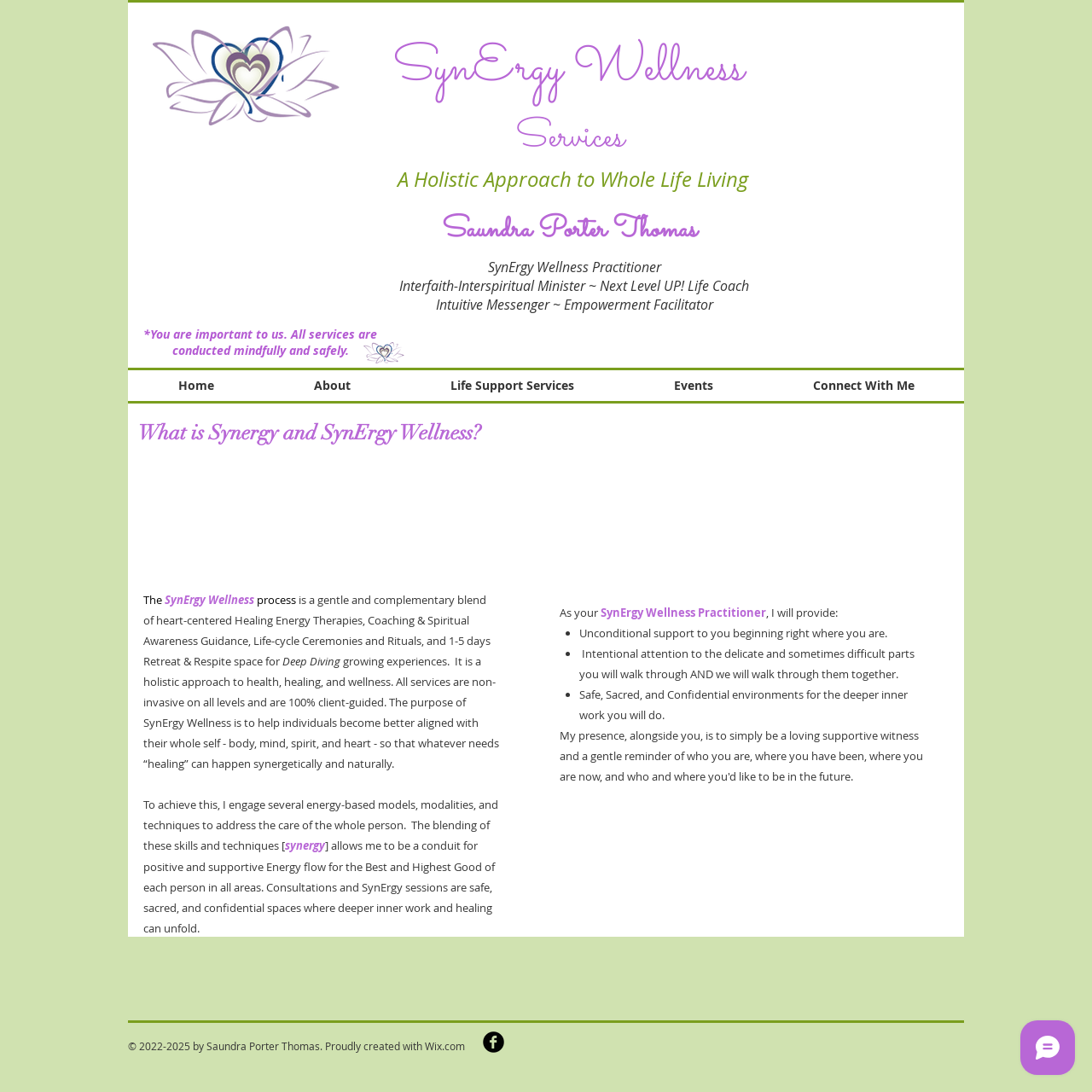What is the purpose of SynErgy Wellness?
Provide an in-depth and detailed answer to the question.

I found the answer by reading the heading element that explains the SynErgy Wellness process and its purpose, which is to help individuals become better aligned with their whole self - body, mind, spirit, and heart.